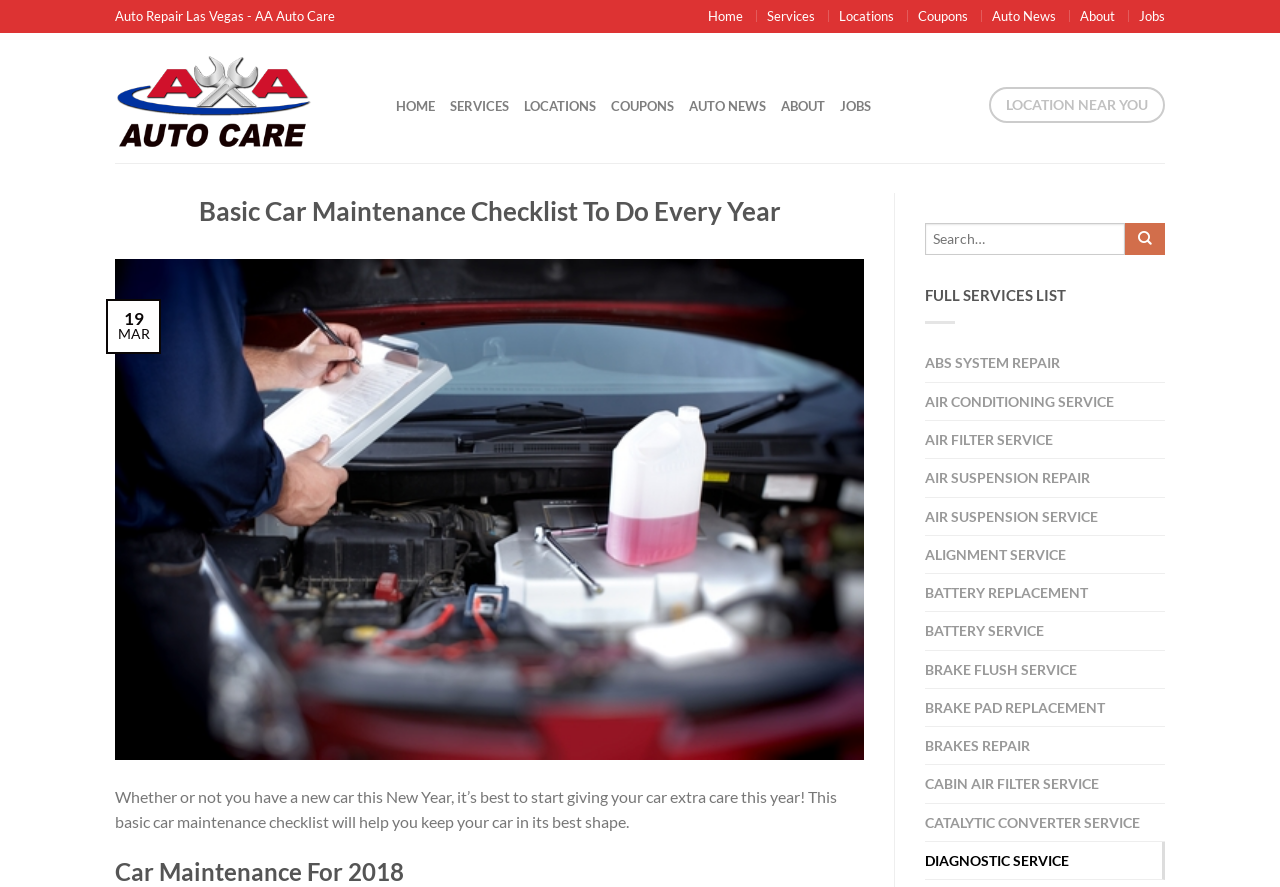What is the purpose of the basic car maintenance checklist?
Use the image to give a comprehensive and detailed response to the question.

The purpose of the basic car maintenance checklist can be inferred from the text below the heading 'Basic Car Maintenance Checklist To Do Every Year', which says 'Whether or not you have a new car this New Year, it’s best to start giving your car extra care this year! This basic car maintenance checklist will help you keep your car in its best shape'.